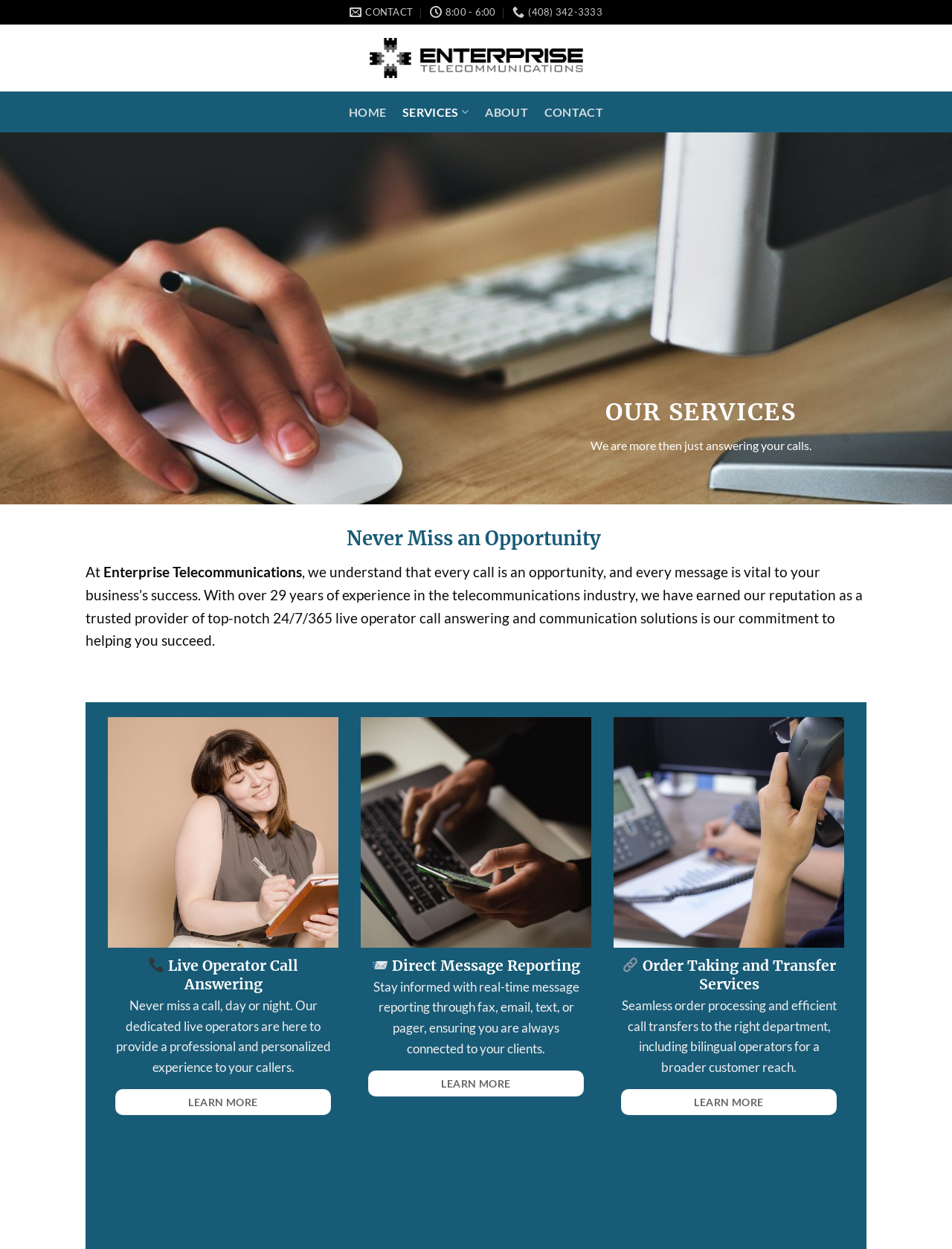Please determine the bounding box coordinates of the element to click on in order to accomplish the following task: "Click the 'Save' button". Ensure the coordinates are four float numbers ranging from 0 to 1, i.e., [left, top, right, bottom].

None